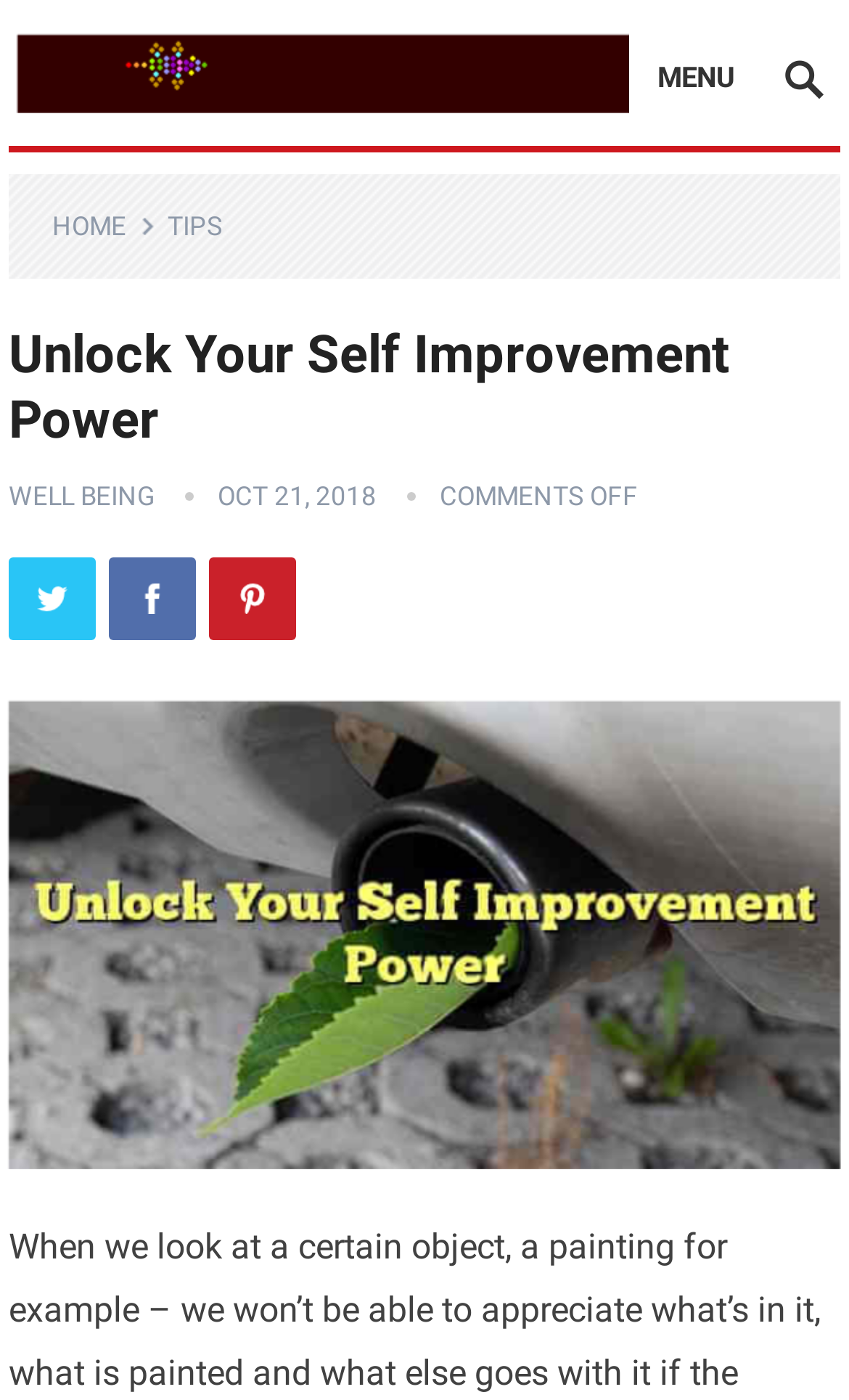Extract the top-level heading from the webpage and provide its text.

Unlock Your Self Improvement Power